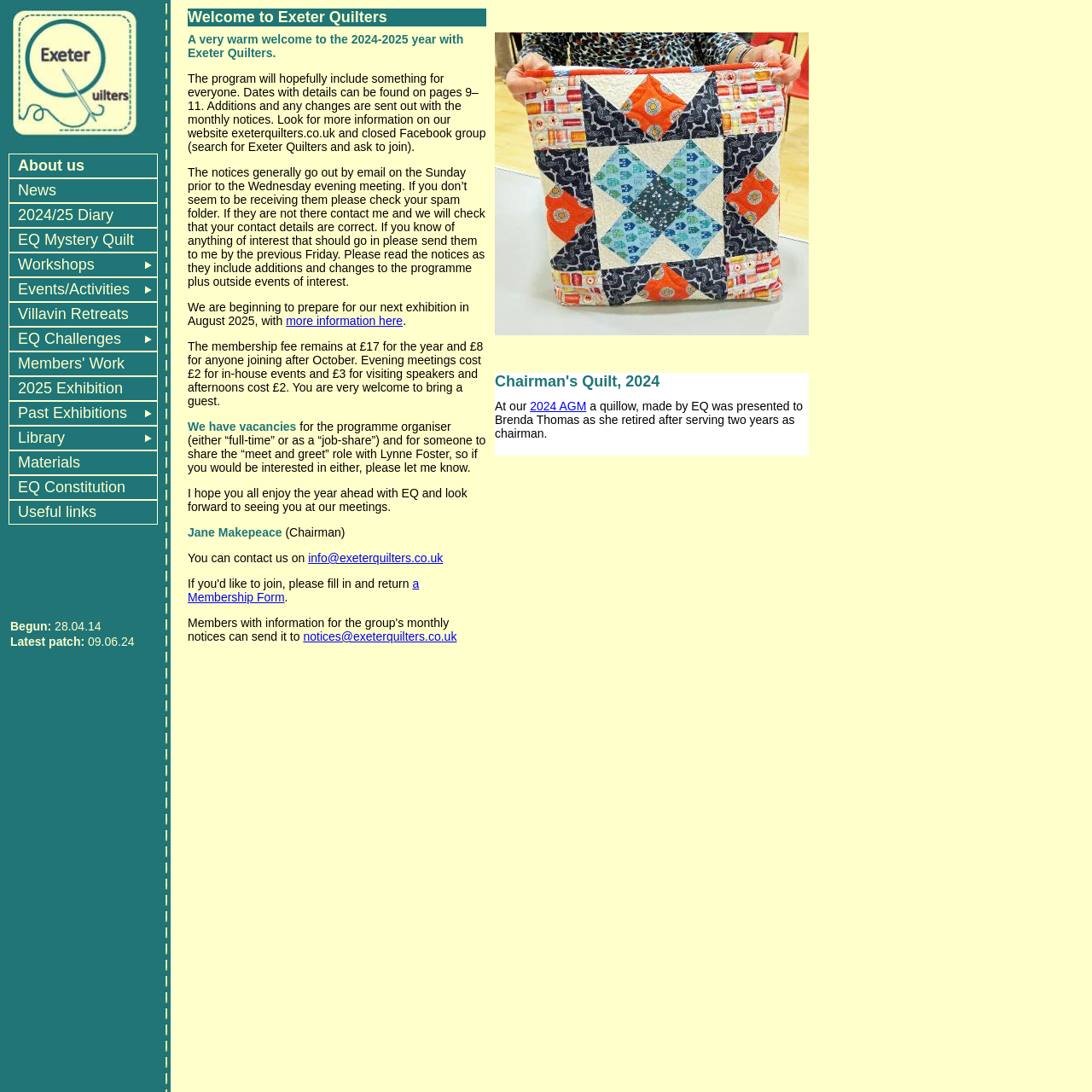Show the bounding box coordinates for the HTML element described as: "more information here".

[0.262, 0.288, 0.369, 0.3]